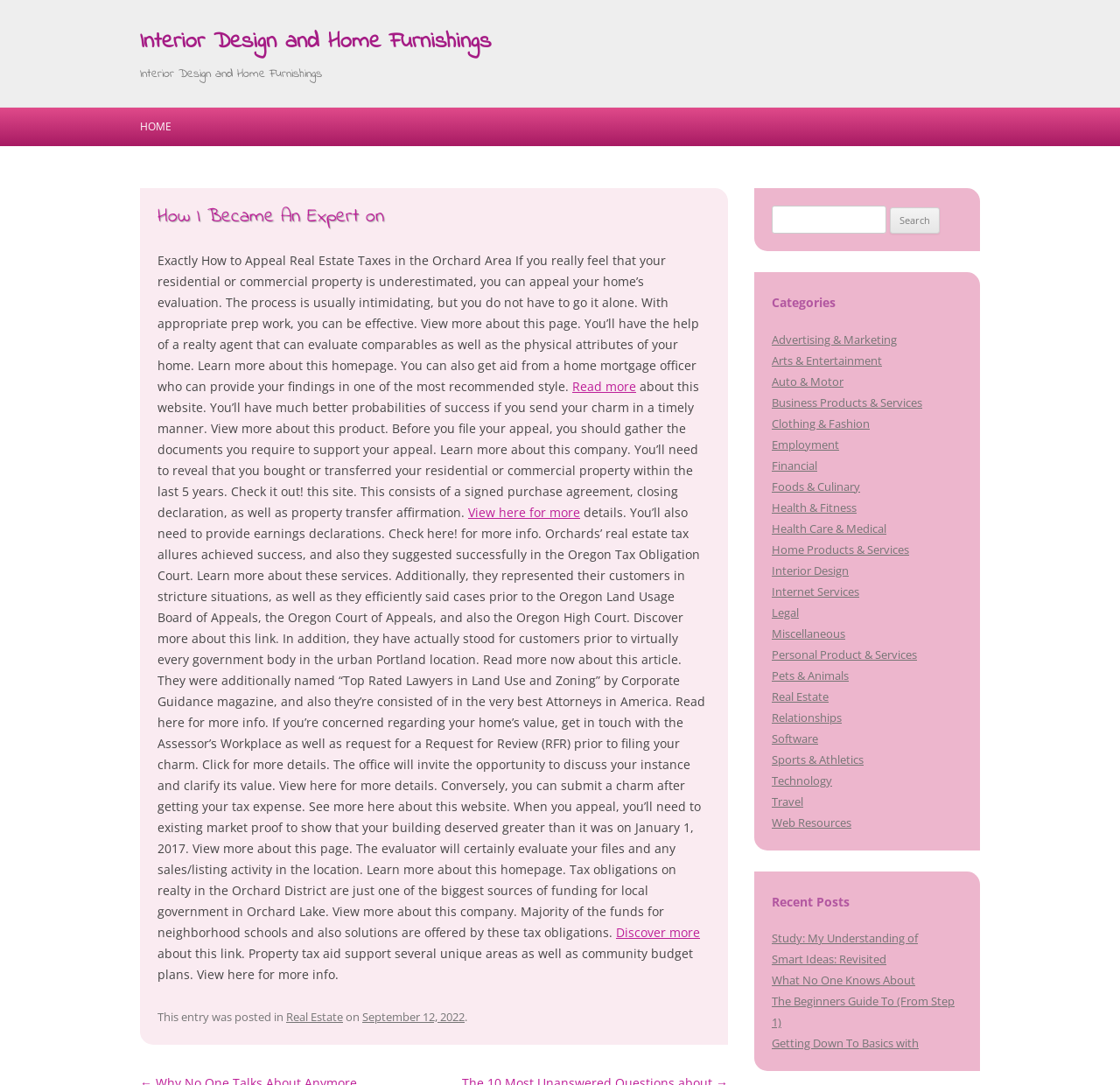Find and provide the bounding box coordinates for the UI element described with: "Employment".

[0.689, 0.402, 0.749, 0.417]